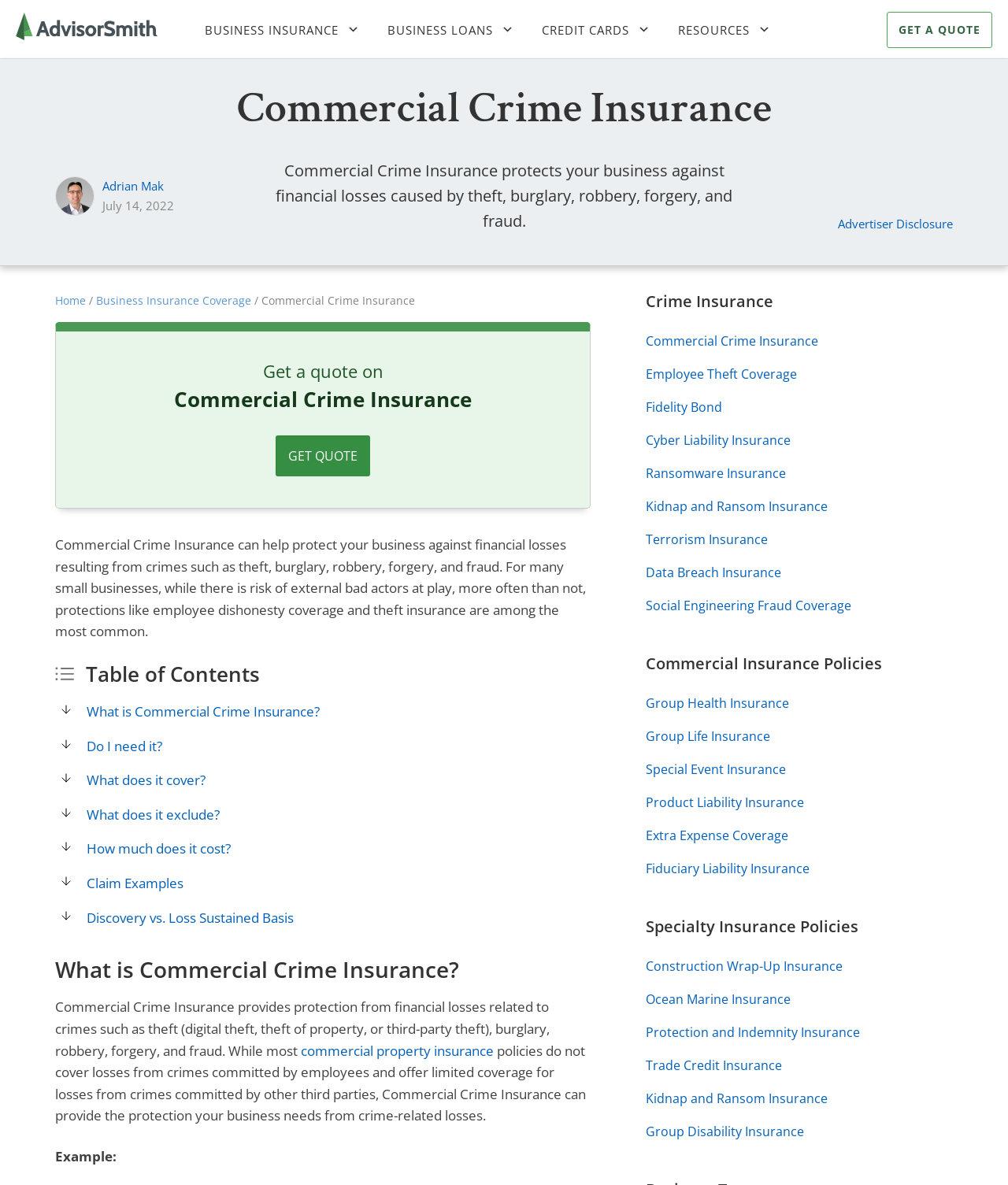Please locate the bounding box coordinates of the element that should be clicked to complete the given instruction: "Learn more about Commercial Crime Insurance".

[0.081, 0.071, 0.765, 0.112]